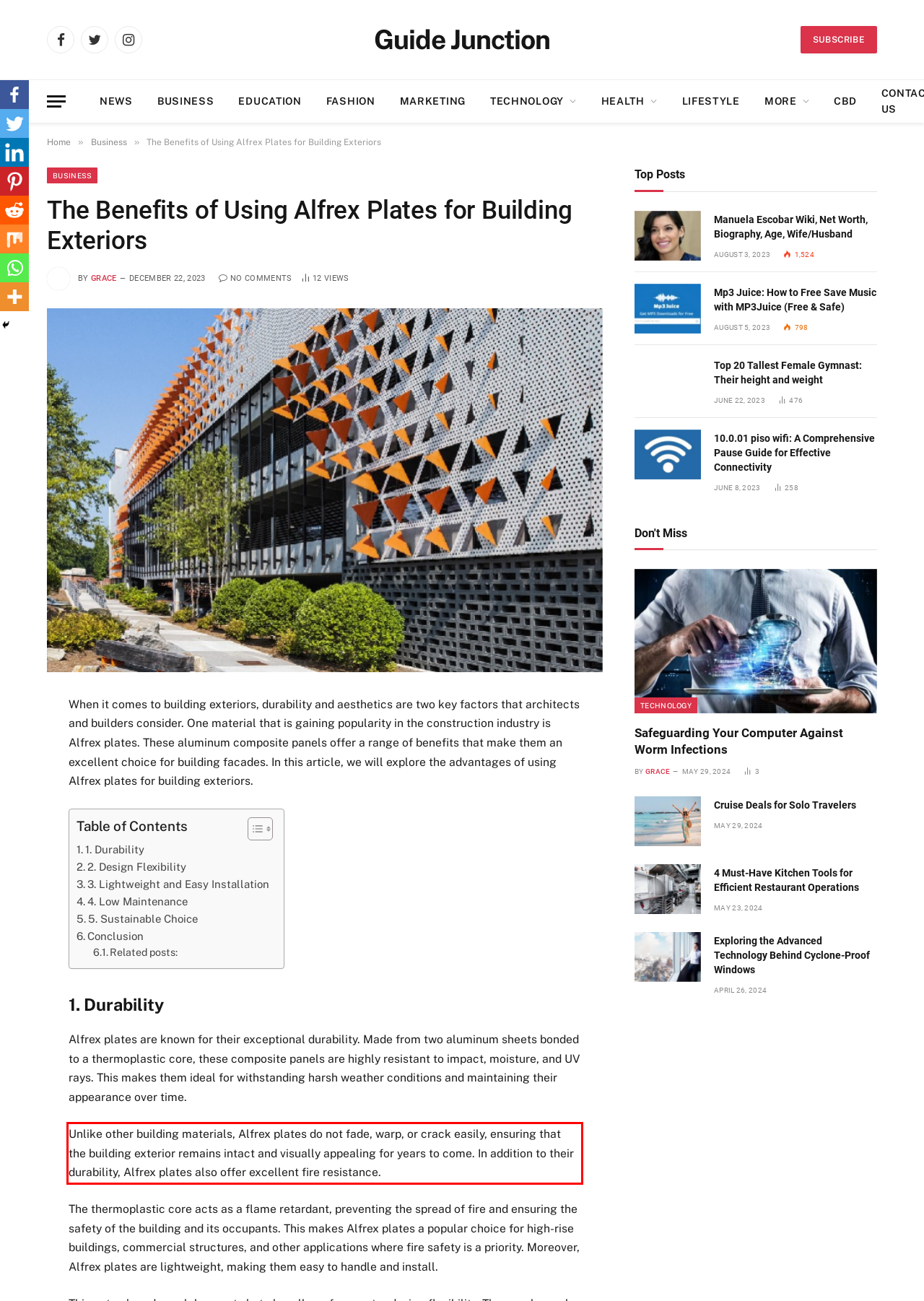Within the screenshot of a webpage, identify the red bounding box and perform OCR to capture the text content it contains.

Unlike other building materials, Alfrex plates do not fade, warp, or crack easily, ensuring that the building exterior remains intact and visually appealing for years to come. In addition to their durability, Alfrex plates also offer excellent fire resistance.